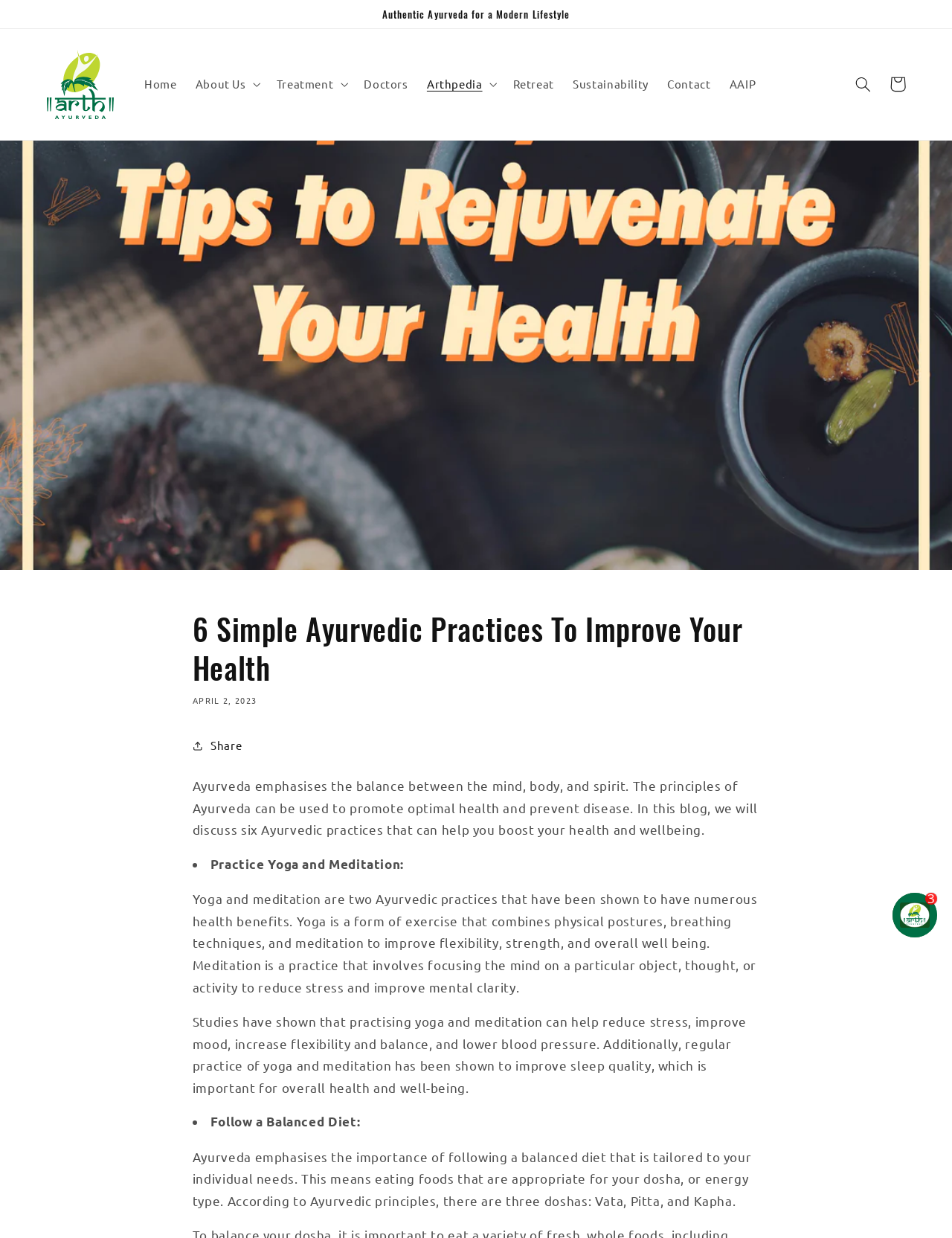Please find the top heading of the webpage and generate its text.

6 Simple Ayurvedic Practices To Improve Your Health